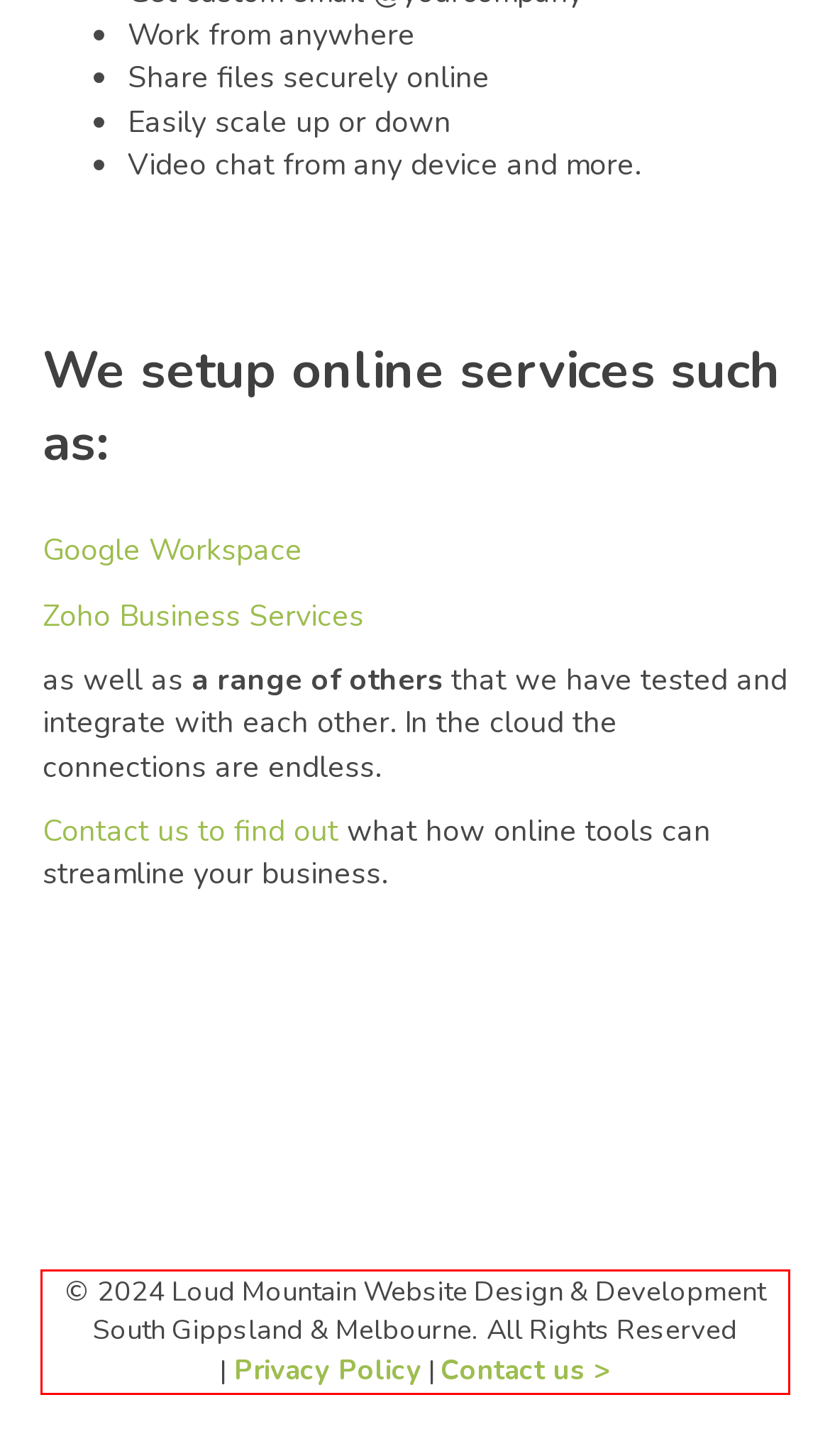Analyze the screenshot of the webpage and extract the text from the UI element that is inside the red bounding box.

© 2024 Loud Mountain Website Design & Development South Gippsland & Melbourne. All Rights Reserved | Privacy Policy | Contact us >